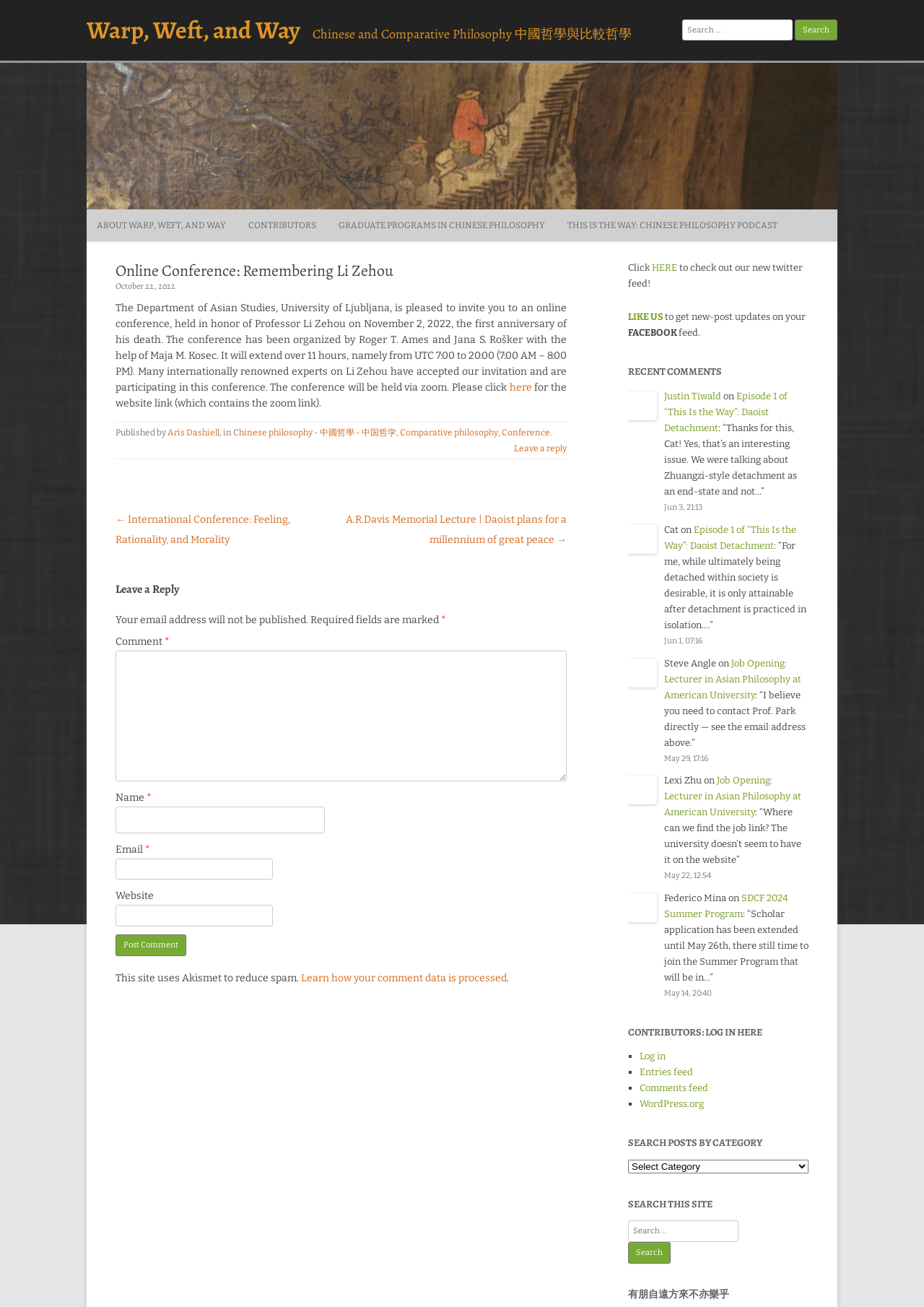Please find and report the bounding box coordinates of the element to click in order to perform the following action: "Click on the 'Contacts' link". The coordinates should be expressed as four float numbers between 0 and 1, in the format [left, top, right, bottom].

None